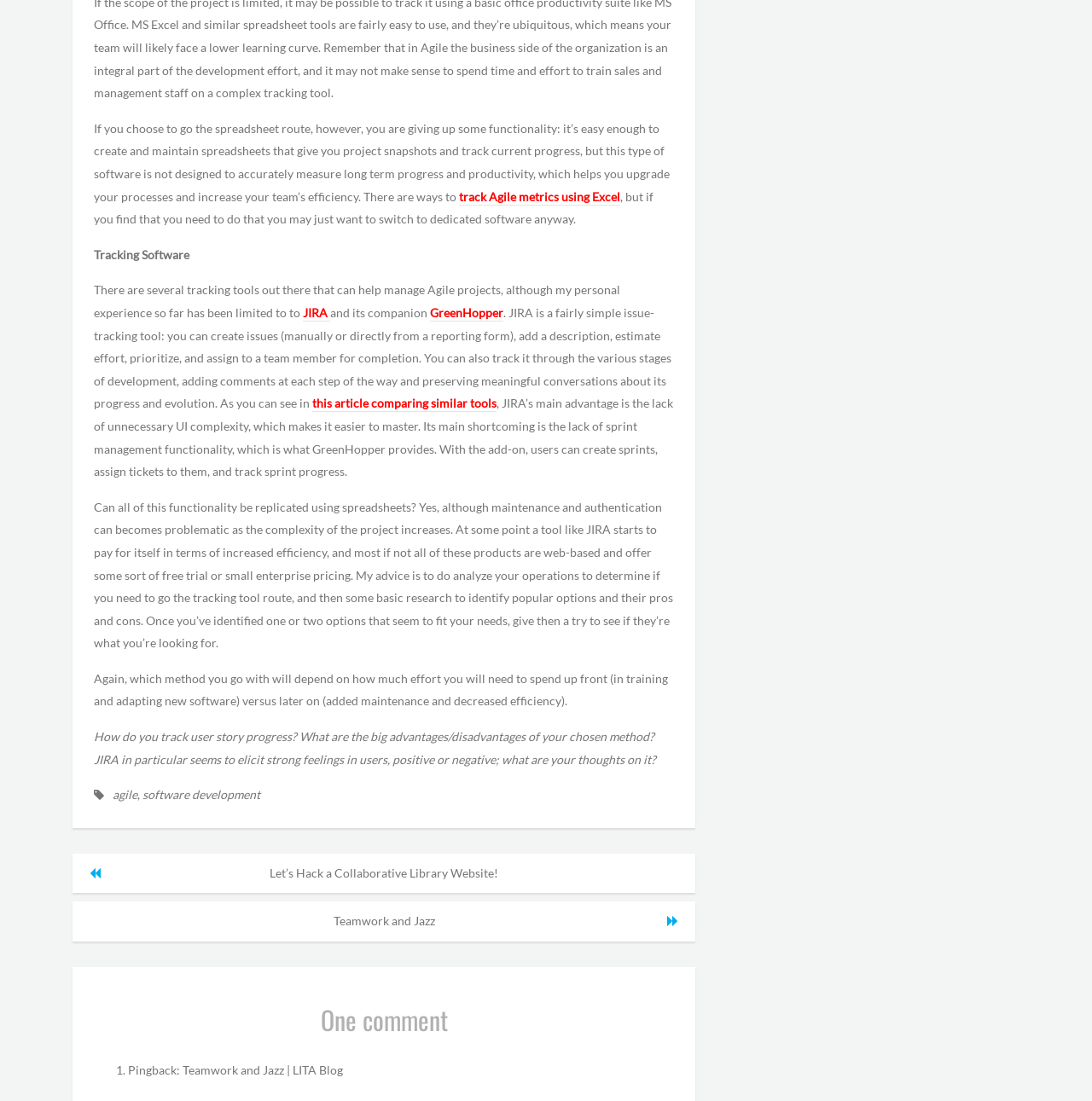Please identify the bounding box coordinates of the element's region that I should click in order to complete the following instruction: "Read the article comparing similar tools". The bounding box coordinates consist of four float numbers between 0 and 1, i.e., [left, top, right, bottom].

[0.286, 0.36, 0.455, 0.374]